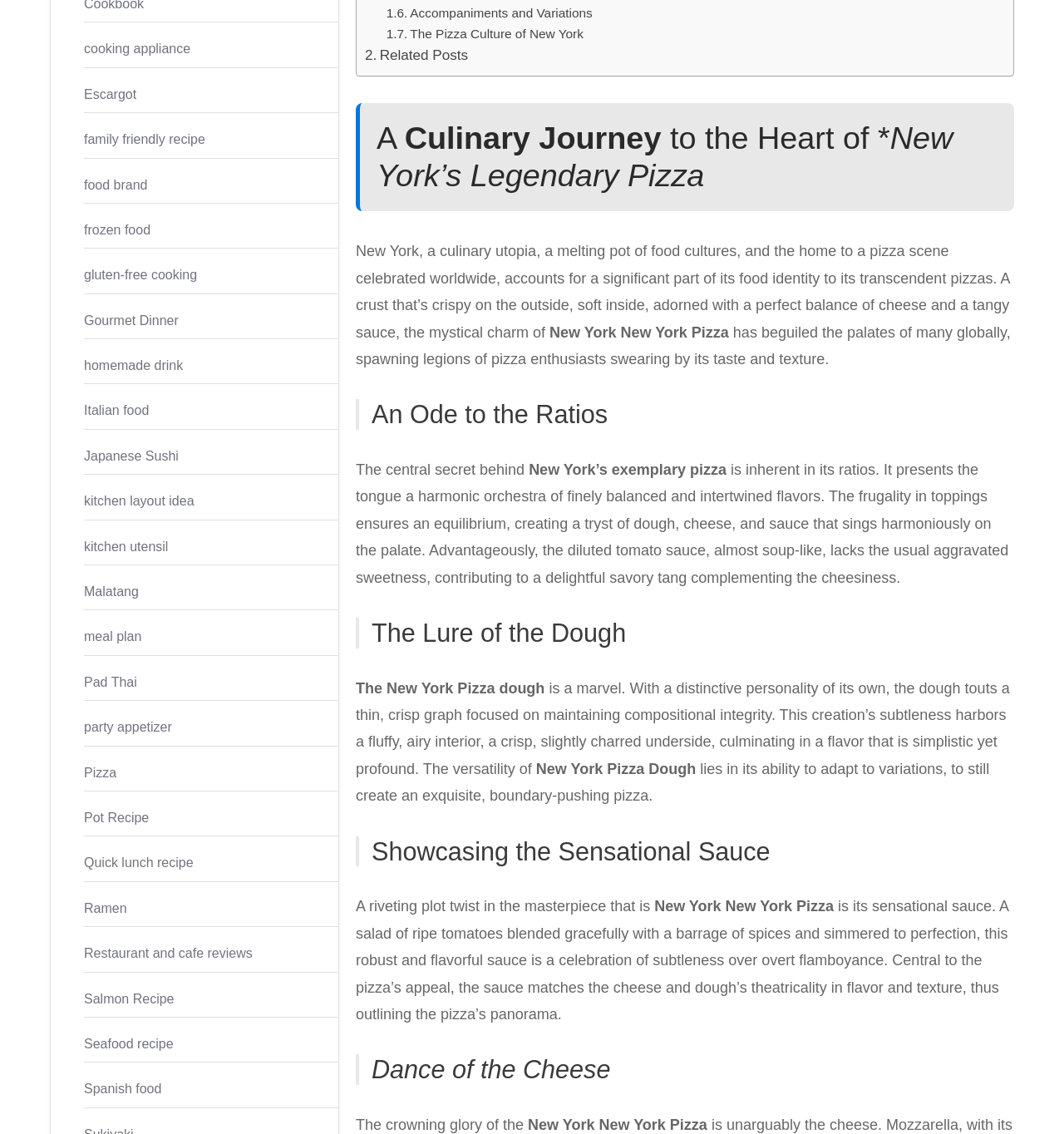Identify the bounding box coordinates of the HTML element based on this description: "Pizza".

[0.079, 0.675, 0.109, 0.687]